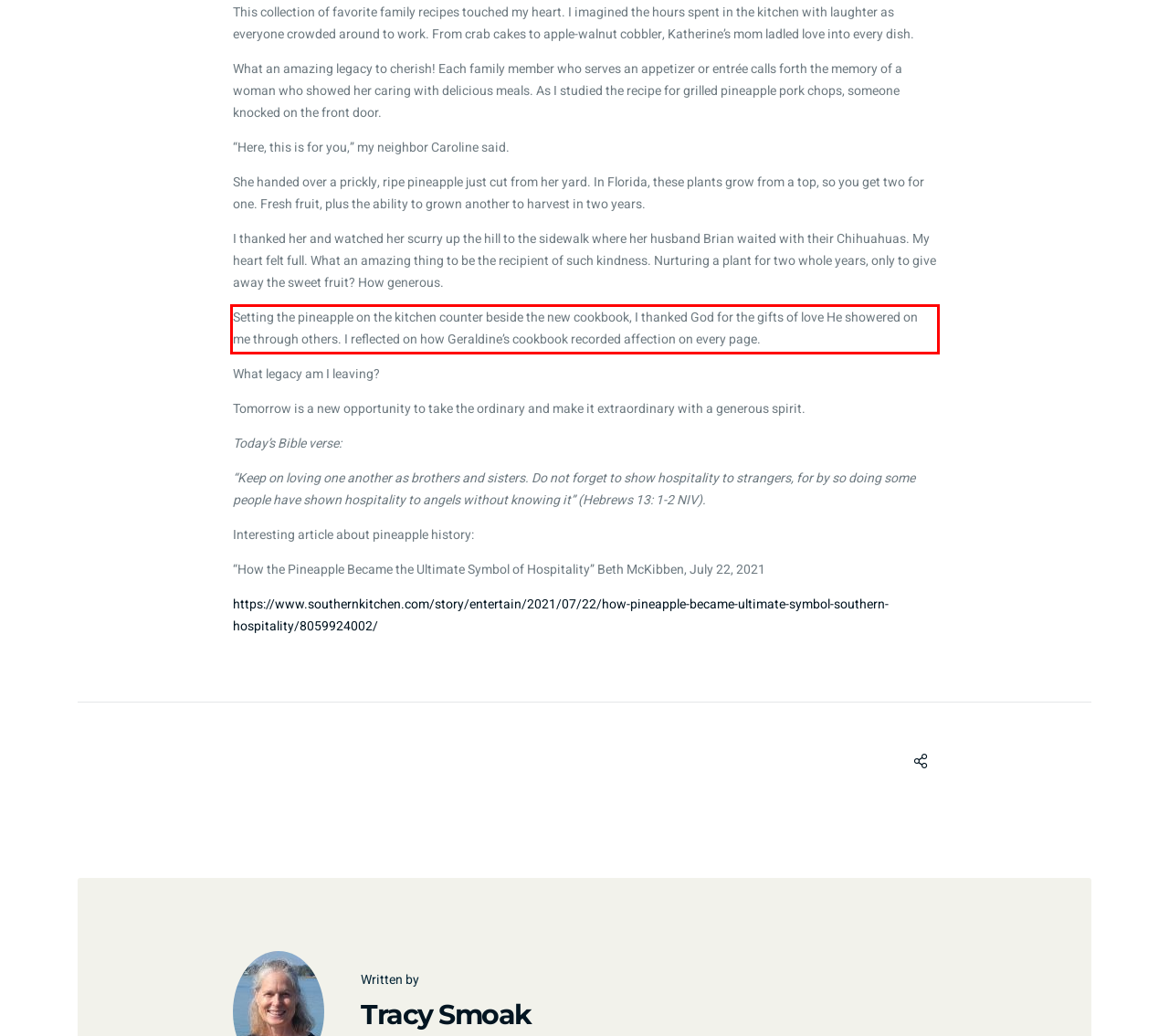You have a screenshot of a webpage with a red bounding box. Use OCR to generate the text contained within this red rectangle.

Setting the pineapple on the kitchen counter beside the new cookbook, I thanked God for the gifts of love He showered on me through others. I reflected on how Geraldine’s cookbook recorded affection on every page.